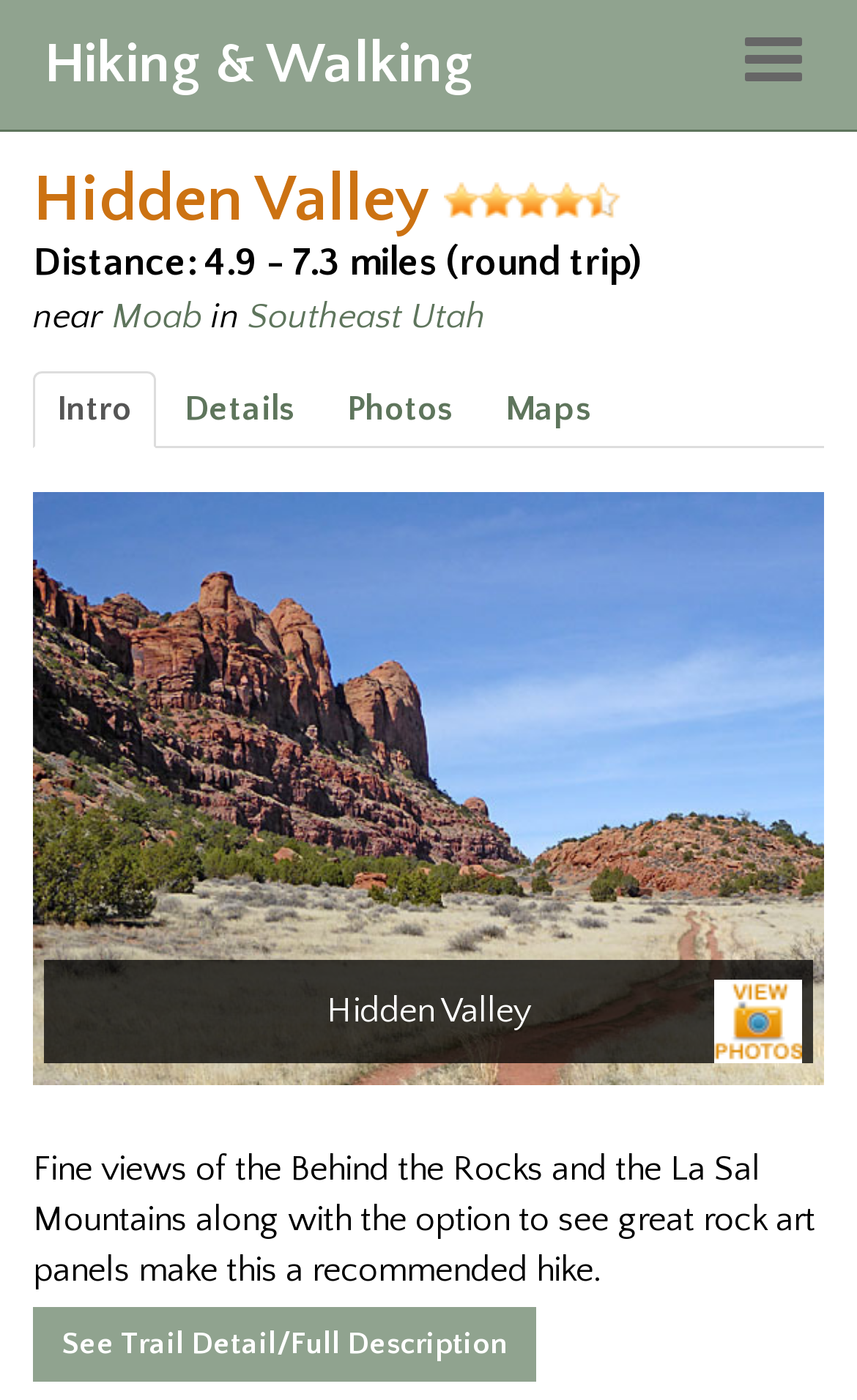Create an elaborate caption for the webpage.

The webpage is about the Hidden Valley Trail near Moab, Utah. At the top right corner, there is a button to toggle navigation. On the top left, there is a link to "Hiking & Walking" pages. Below it, a heading "Hidden Valley" is displayed, accompanied by a small image on its right side. 

Under the heading, there are several lines of text providing information about the trail, including its distance, location, and a brief description. The location is specified as near Moab, Southeast Utah, with links to these locations. There are also links to "Intro", "Details", "Photos", and "Maps" related to the trail.

Below these links, a large image of the Hidden Valley Trail takes up most of the width, with a smaller image embedded at the bottom right corner. Following the image, there is a paragraph of text describing the trail, highlighting its fine views of the Behind the Rocks and the La Sal Mountains, as well as the option to see great rock art panels. Finally, at the bottom, there is a link to "See Trail Detail/Full Description" for more information.